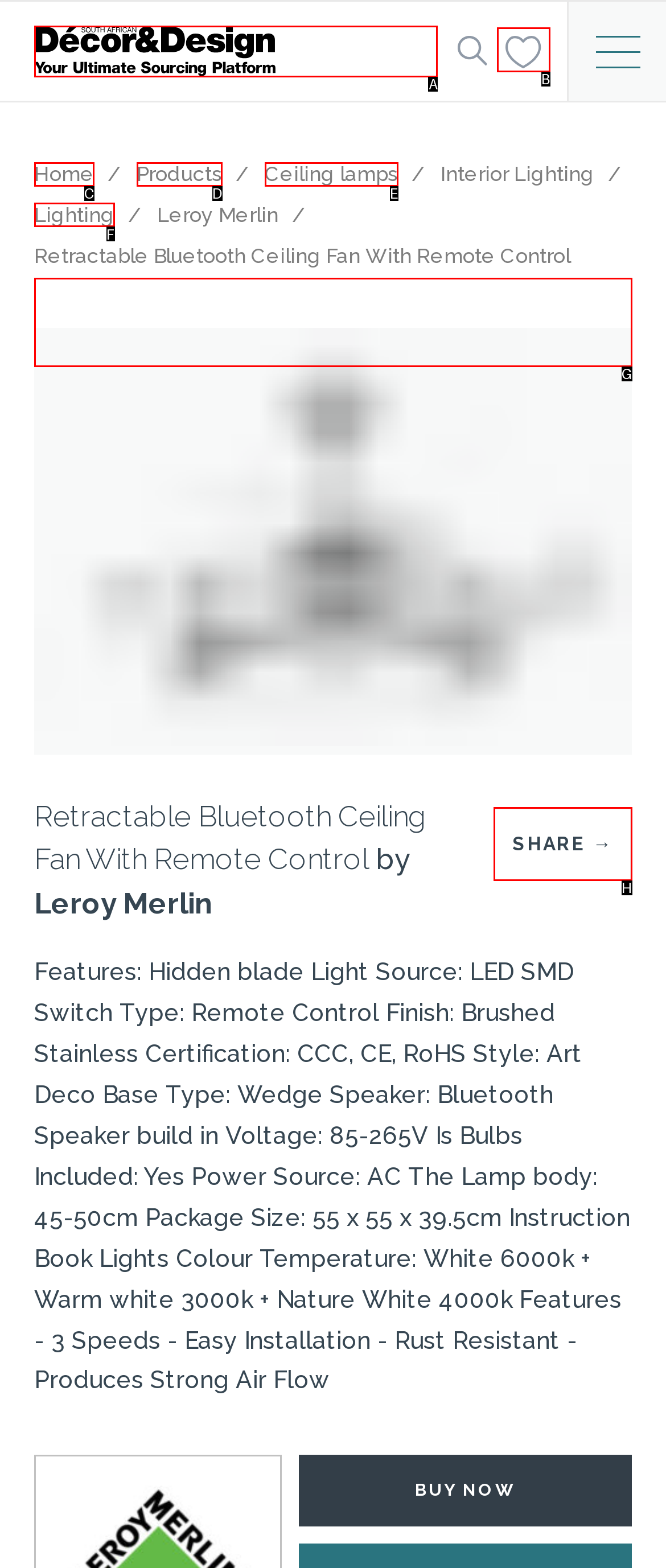Choose the HTML element that matches the description: Lighting
Reply with the letter of the correct option from the given choices.

F